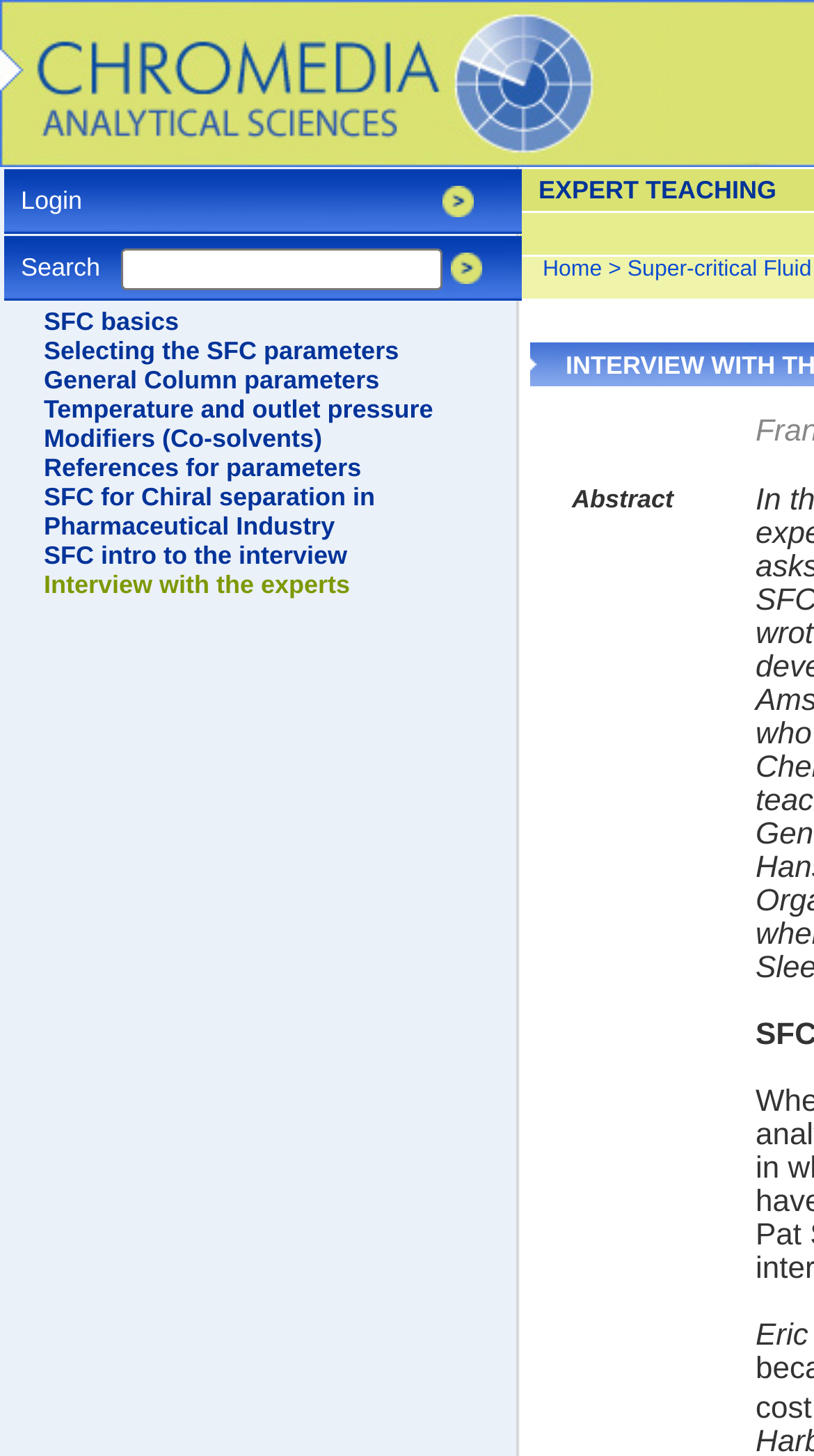Provide the bounding box coordinates of the HTML element this sentence describes: "References for parameters".

[0.054, 0.311, 0.444, 0.331]